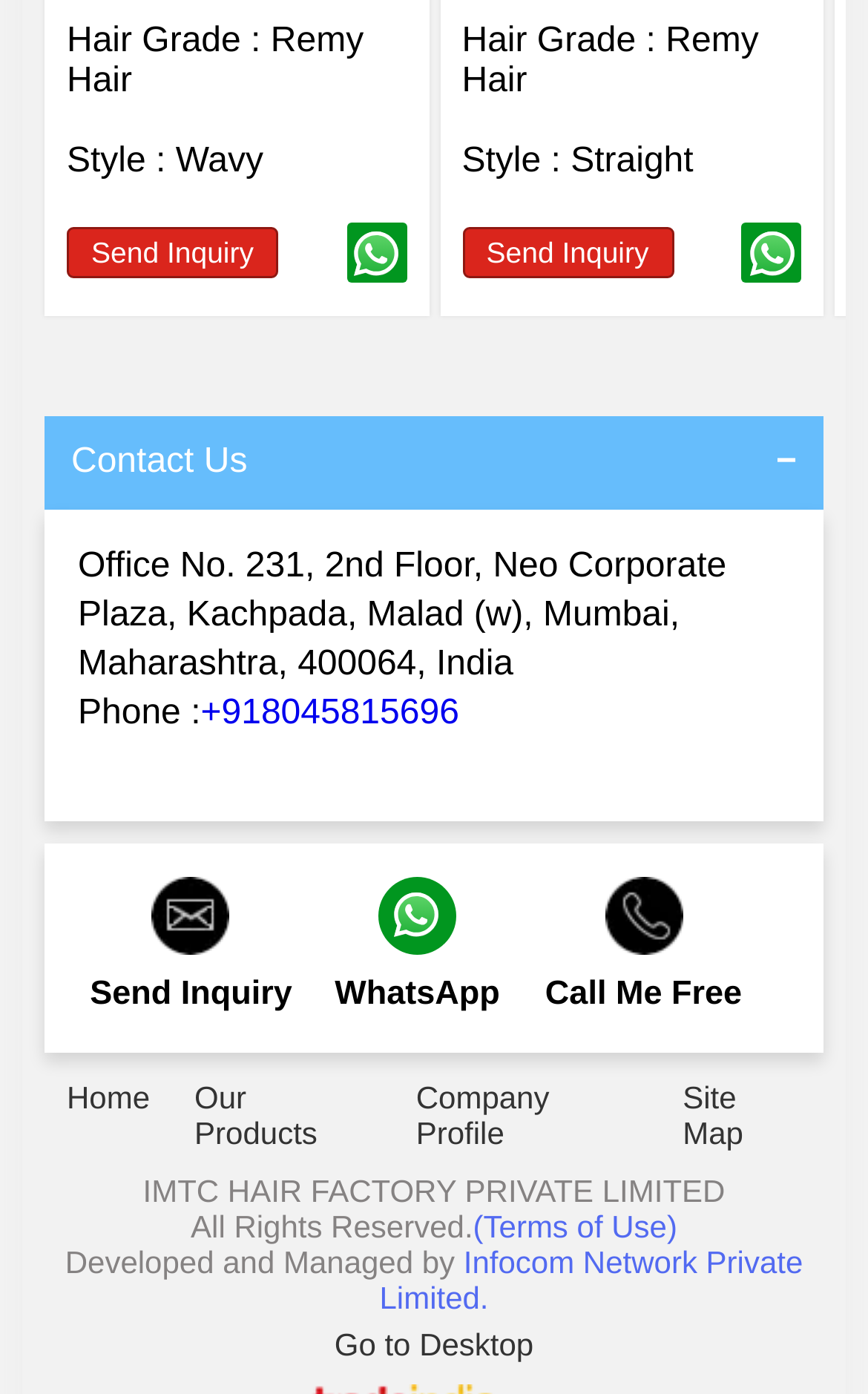Locate the bounding box coordinates of the area to click to fulfill this instruction: "Contact us through WhatsApp". The bounding box should be presented as four float numbers between 0 and 1, in the order [left, top, right, bottom].

[0.399, 0.16, 0.468, 0.203]